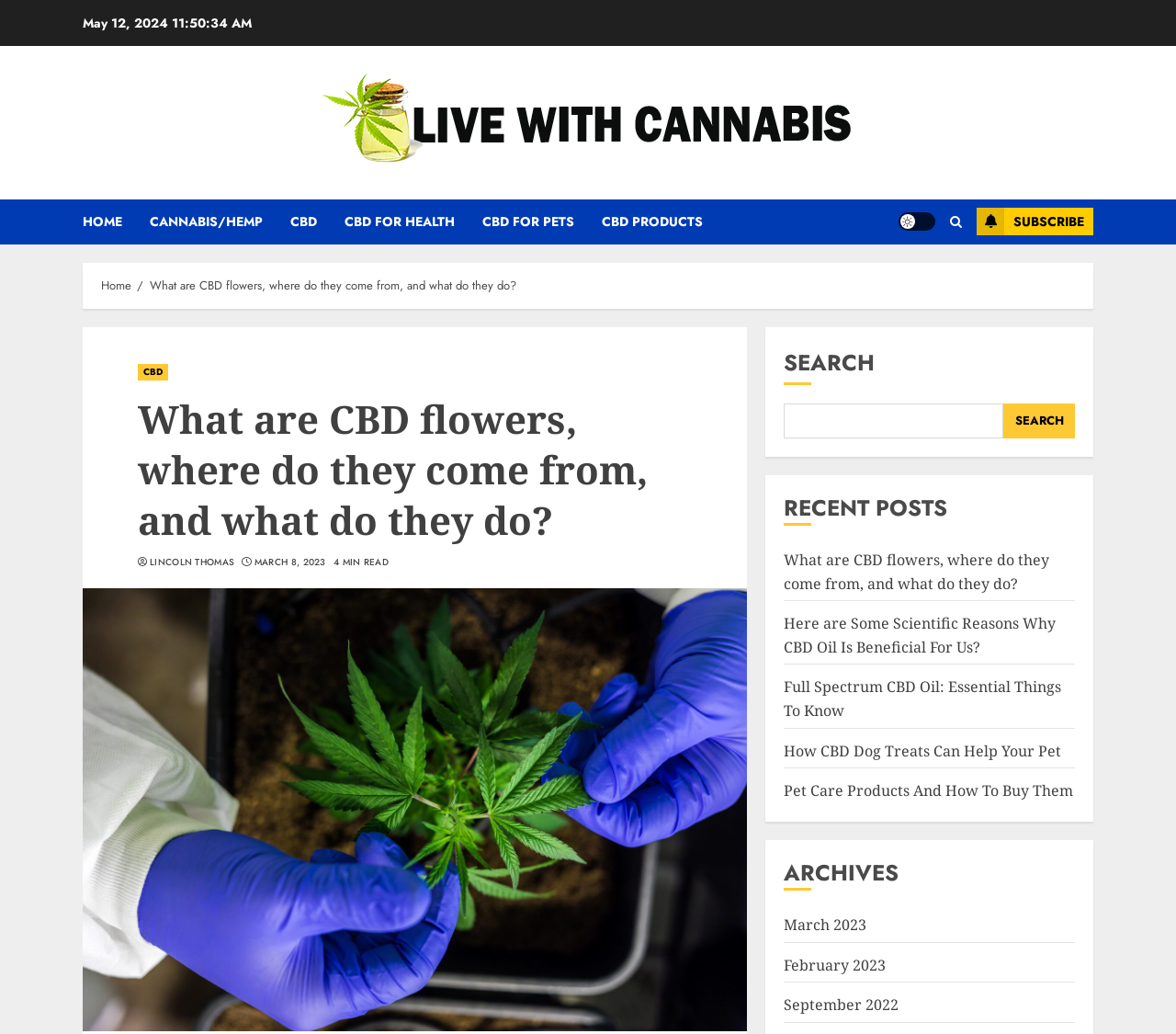Identify the bounding box of the HTML element described as: "CBD For Health".

[0.293, 0.193, 0.41, 0.236]